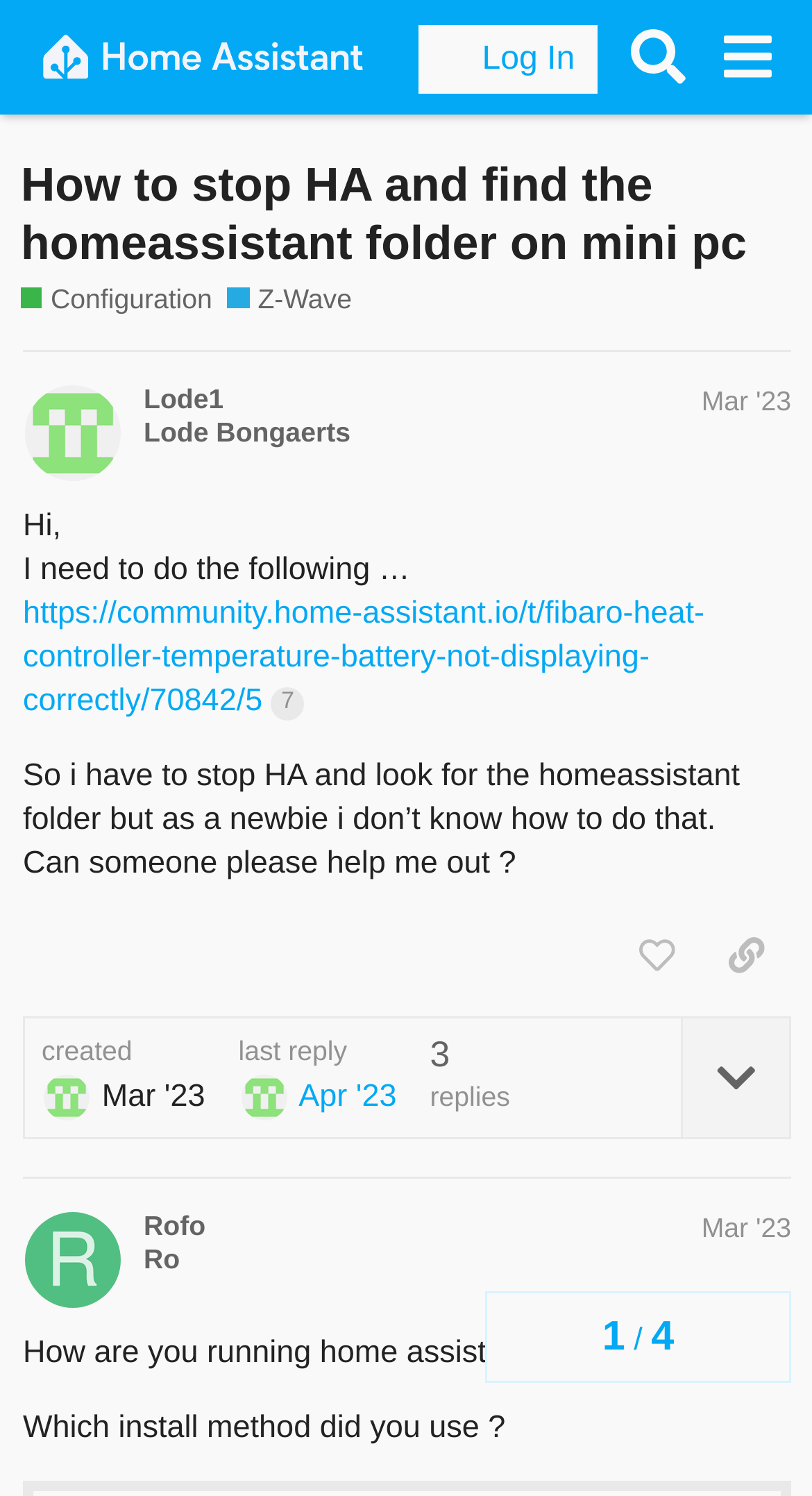Determine the bounding box coordinates of the clickable region to carry out the instruction: "Search for a topic".

[0.755, 0.009, 0.865, 0.068]